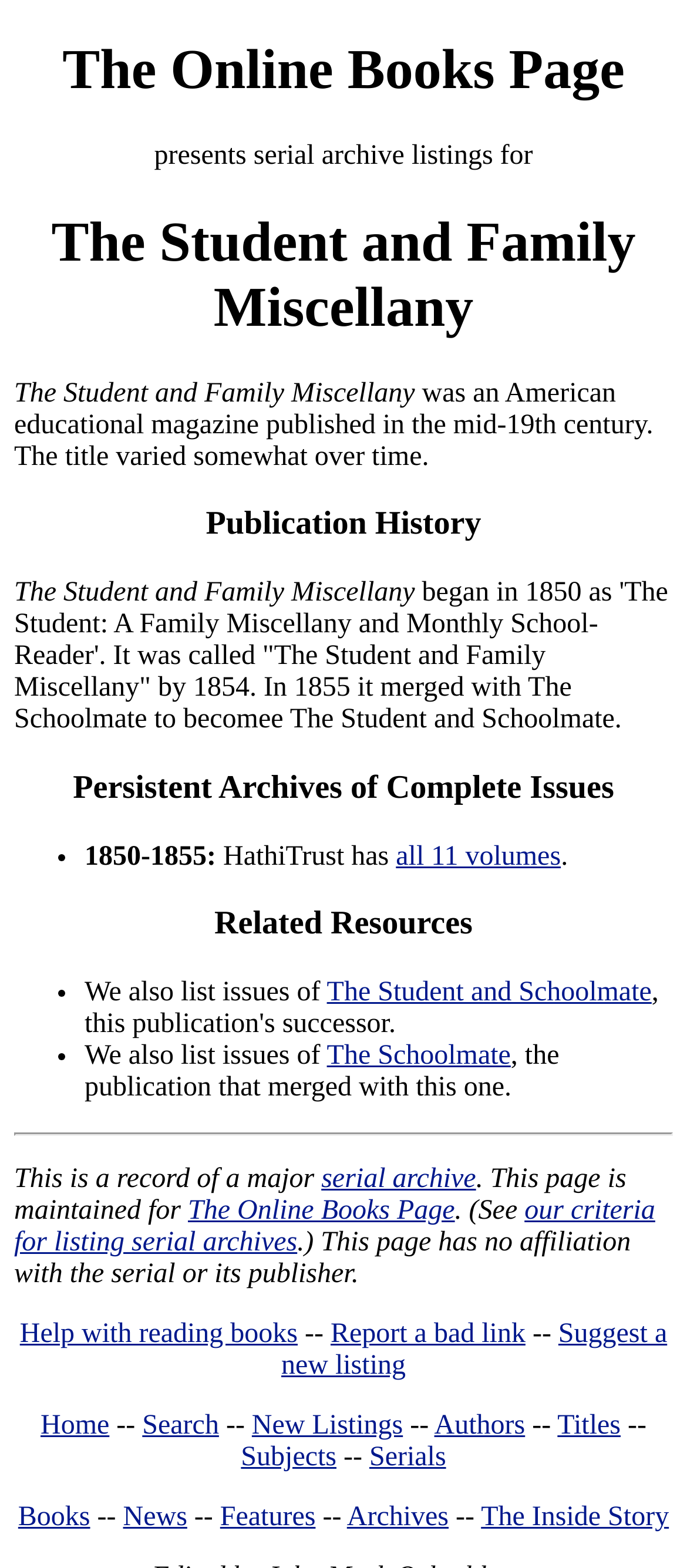What is the purpose of this webpage?
Make sure to answer the question with a detailed and comprehensive explanation.

The answer can be found in the static text 'This is a record of a major serial archive' which is located at the bottom of the webpage, indicating that the purpose of this webpage is to provide a record of a major serial archive.